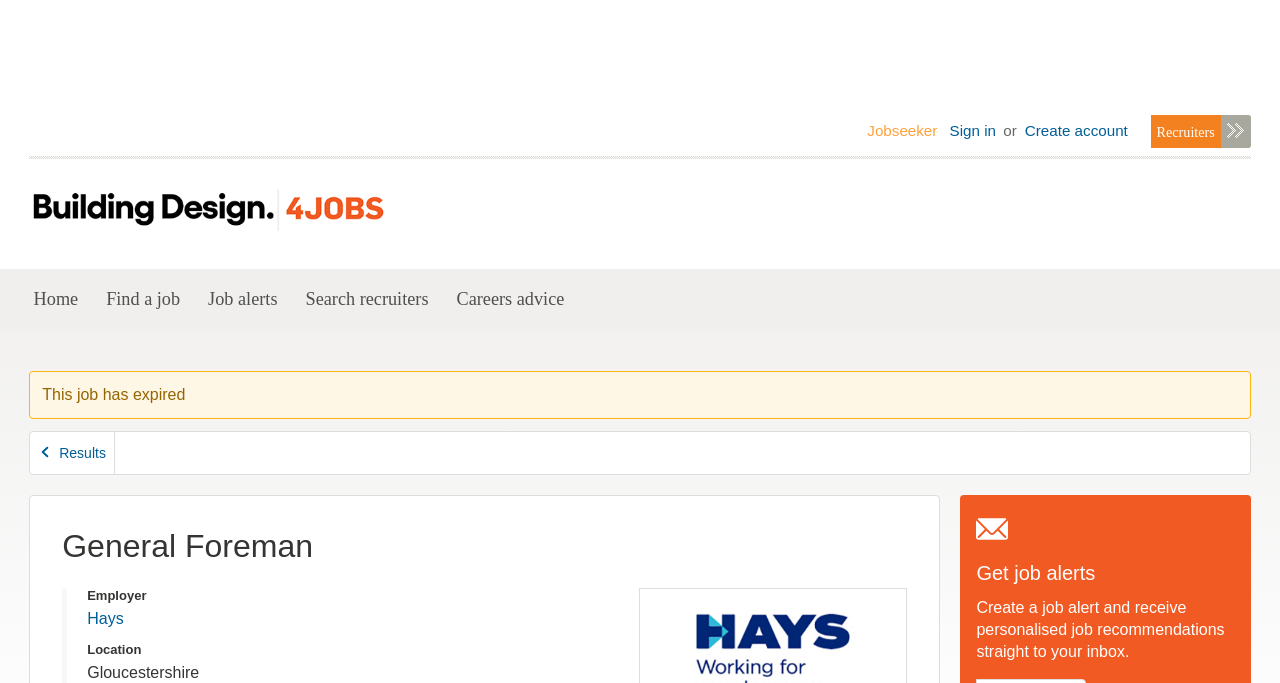What is the employer of the job?
Using the image as a reference, answer with just one word or a short phrase.

Hays